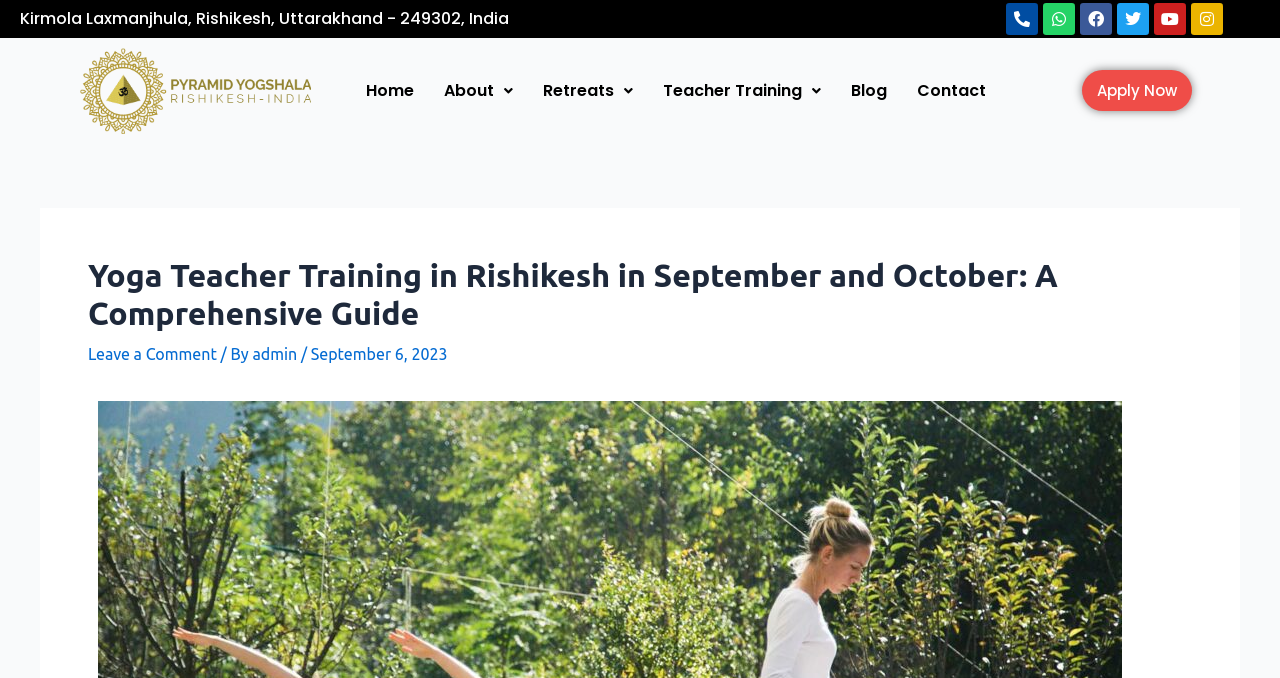Can you find the bounding box coordinates for the element that needs to be clicked to execute this instruction: "View the blog"? The coordinates should be given as four float numbers between 0 and 1, i.e., [left, top, right, bottom].

[0.653, 0.1, 0.705, 0.168]